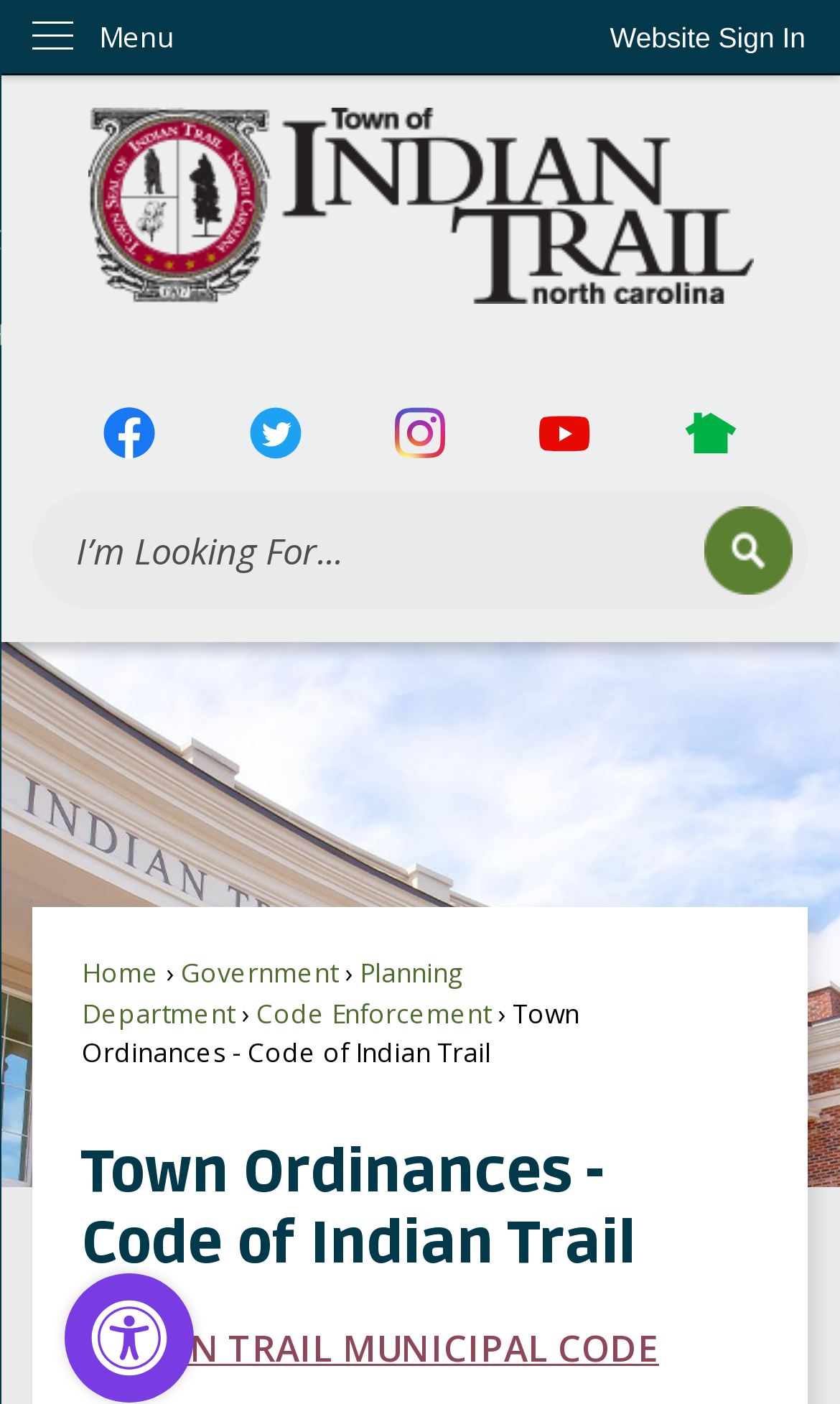Find the bounding box coordinates of the area to click in order to follow the instruction: "Go to the Home page".

[0.039, 0.077, 0.961, 0.217]